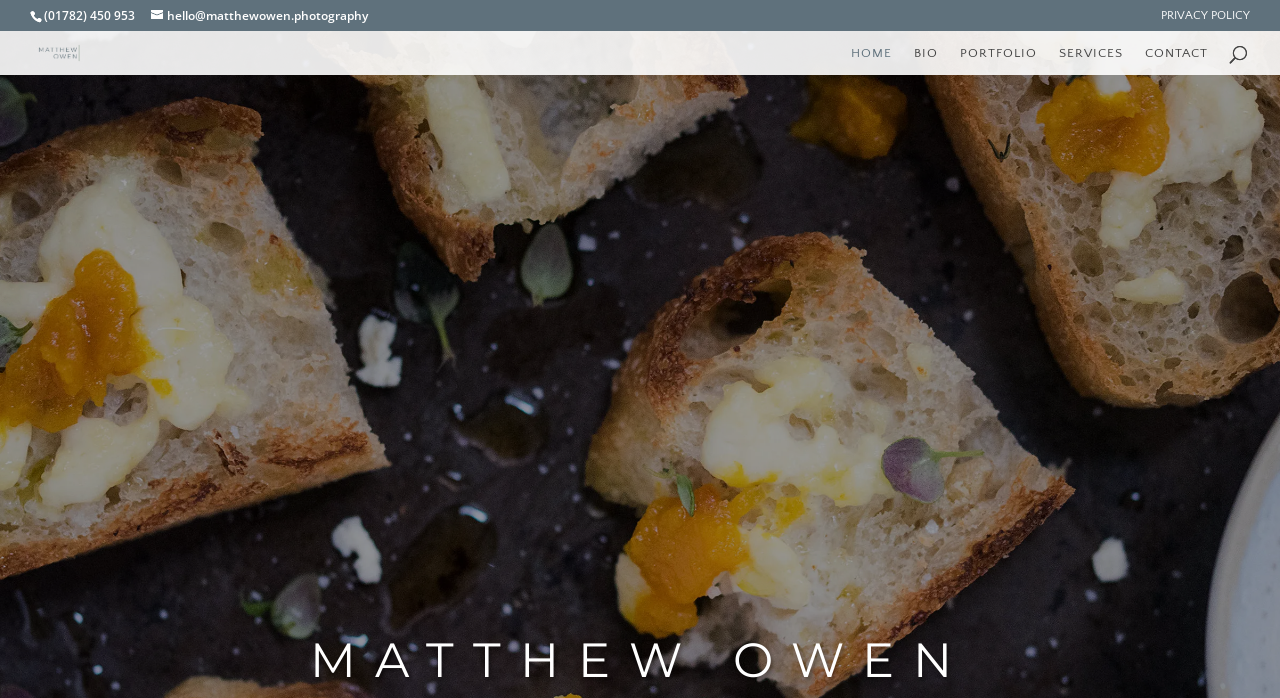Determine the bounding box coordinates of the section I need to click to execute the following instruction: "visit the homepage". Provide the coordinates as four float numbers between 0 and 1, i.e., [left, top, right, bottom].

[0.665, 0.066, 0.697, 0.107]